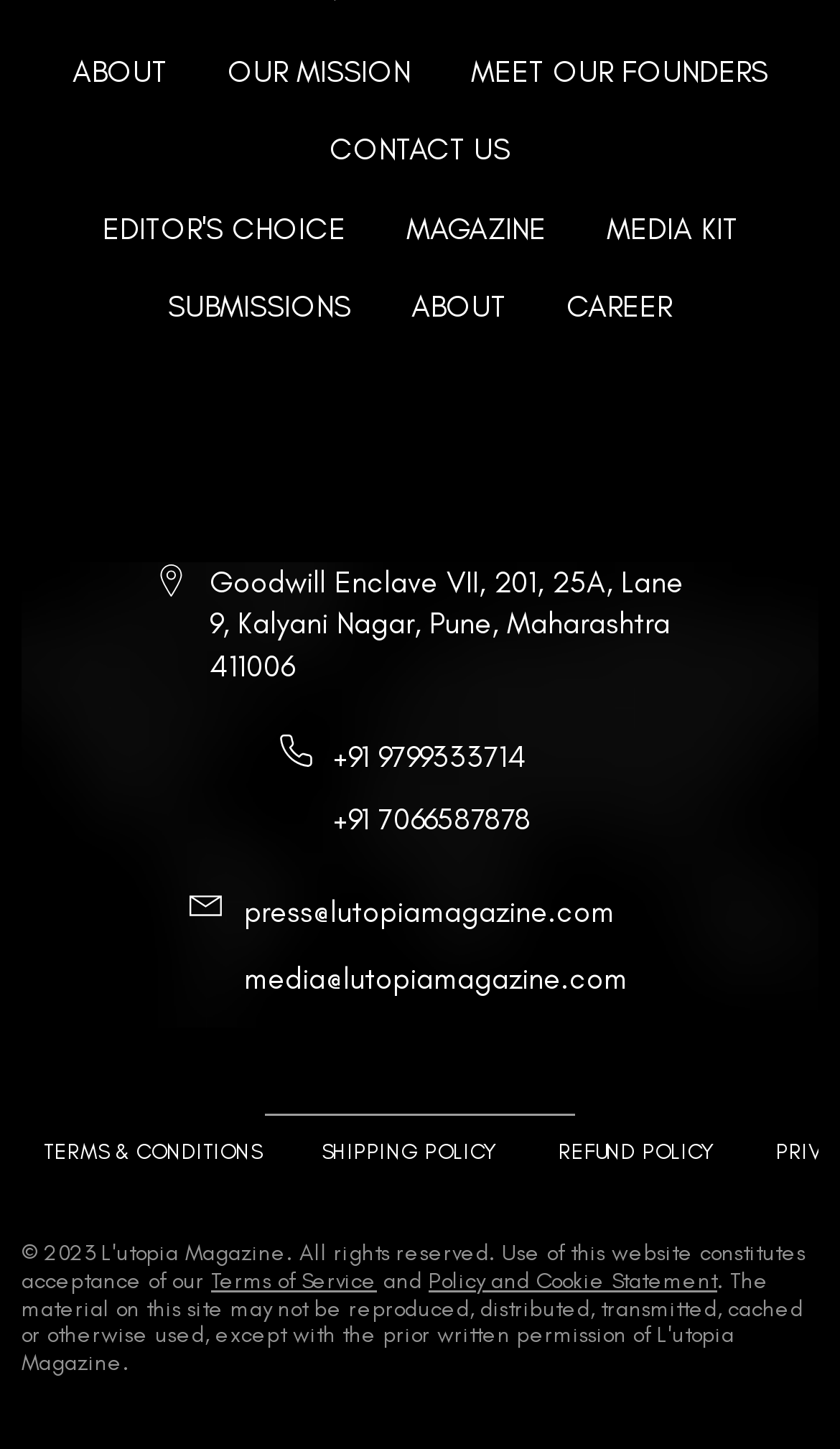Determine the bounding box coordinates of the UI element described by: "Policy and Cookie Statement".

[0.51, 0.874, 0.854, 0.893]